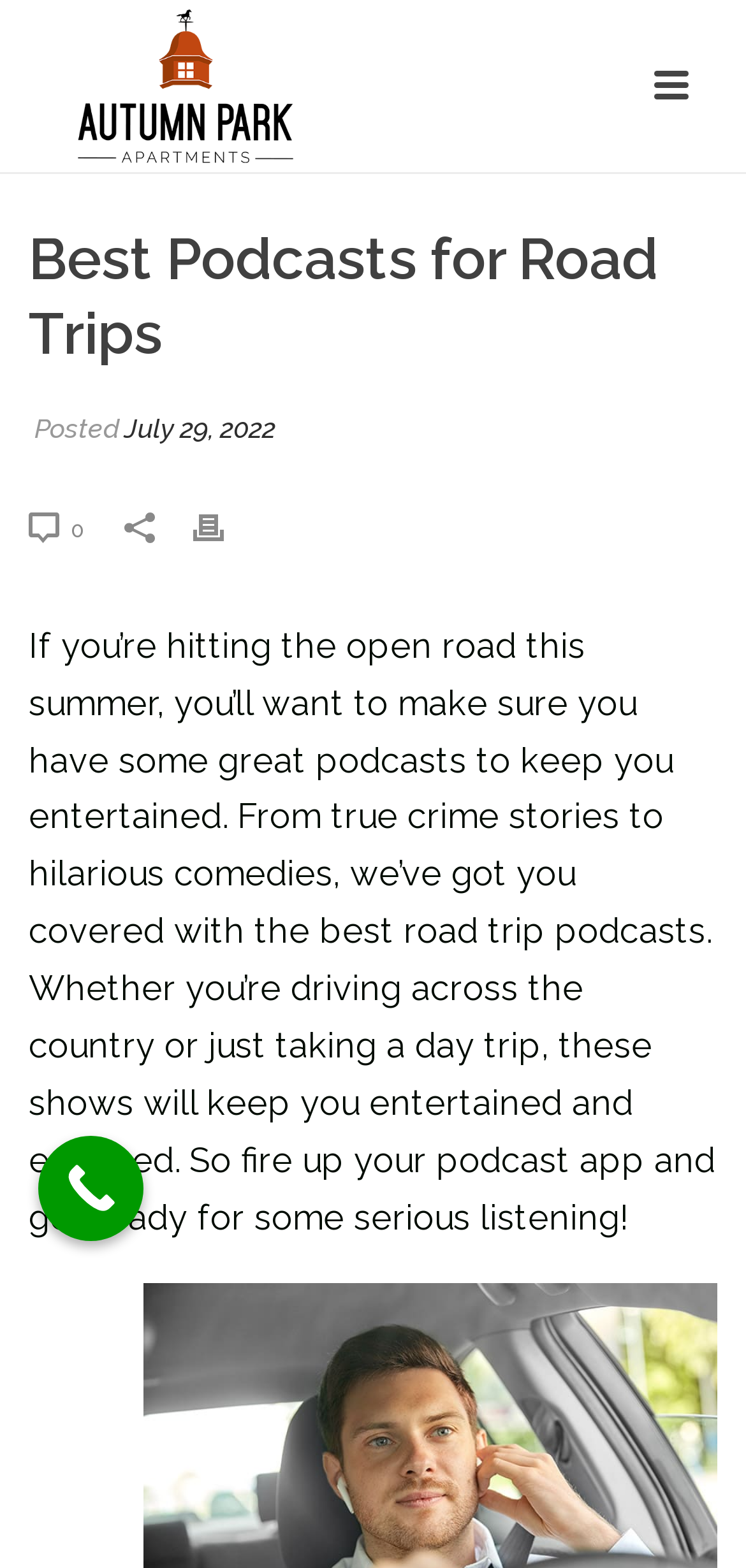What action is suggested to the reader?
Could you answer the question in a detailed manner, providing as much information as possible?

The article concludes by suggesting that the reader should 'fire up your podcast app and get ready for some serious listening', implying that the reader should start listening to the recommended podcasts.